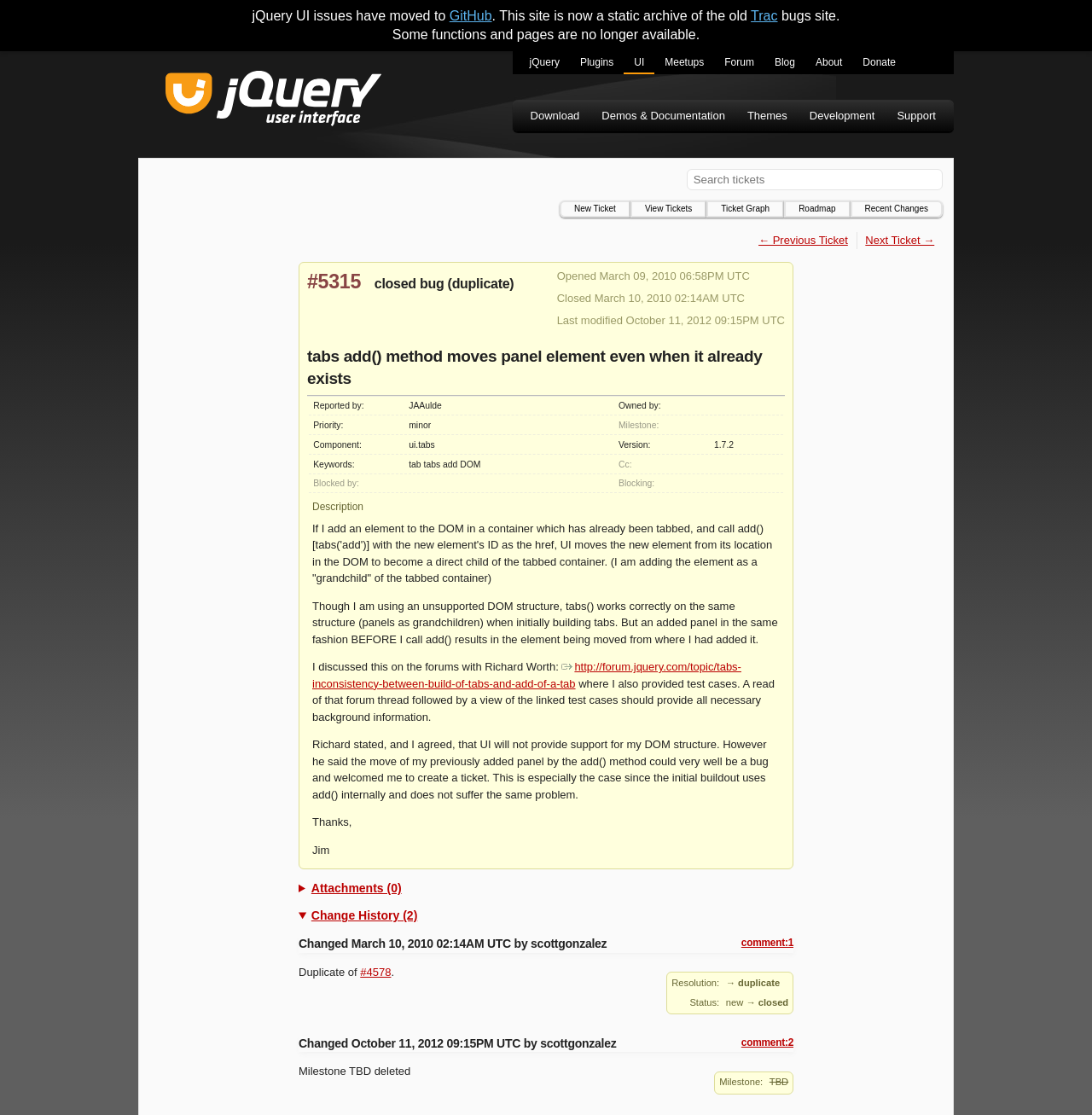Find the bounding box coordinates for the element described here: "Plugins".

[0.522, 0.046, 0.571, 0.067]